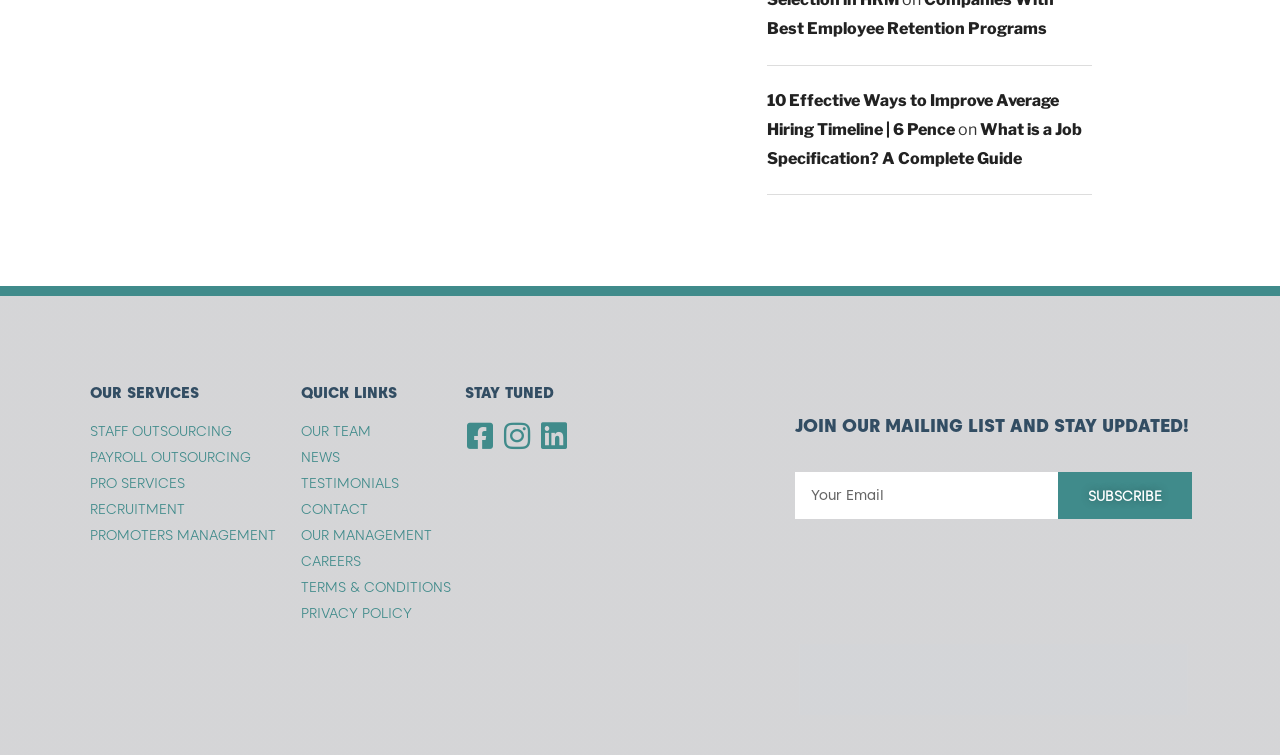Determine the bounding box coordinates of the clickable area required to perform the following instruction: "Read '10 Effective Ways to Improve Average Hiring Timeline'". The coordinates should be represented as four float numbers between 0 and 1: [left, top, right, bottom].

[0.599, 0.121, 0.827, 0.184]